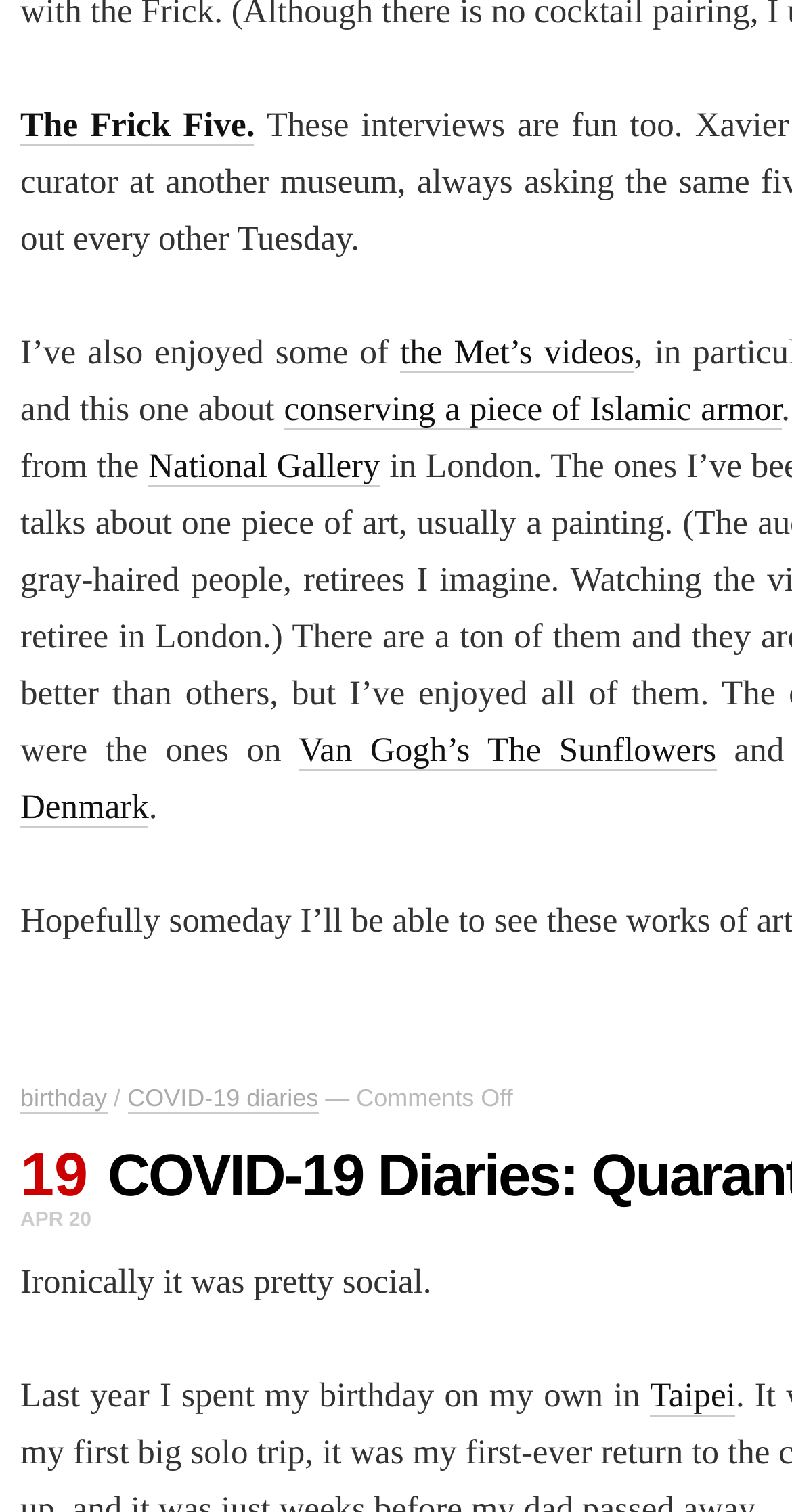What is the author's interest in conserving?
Answer the question with a single word or phrase derived from the image.

A piece of Islamic armor